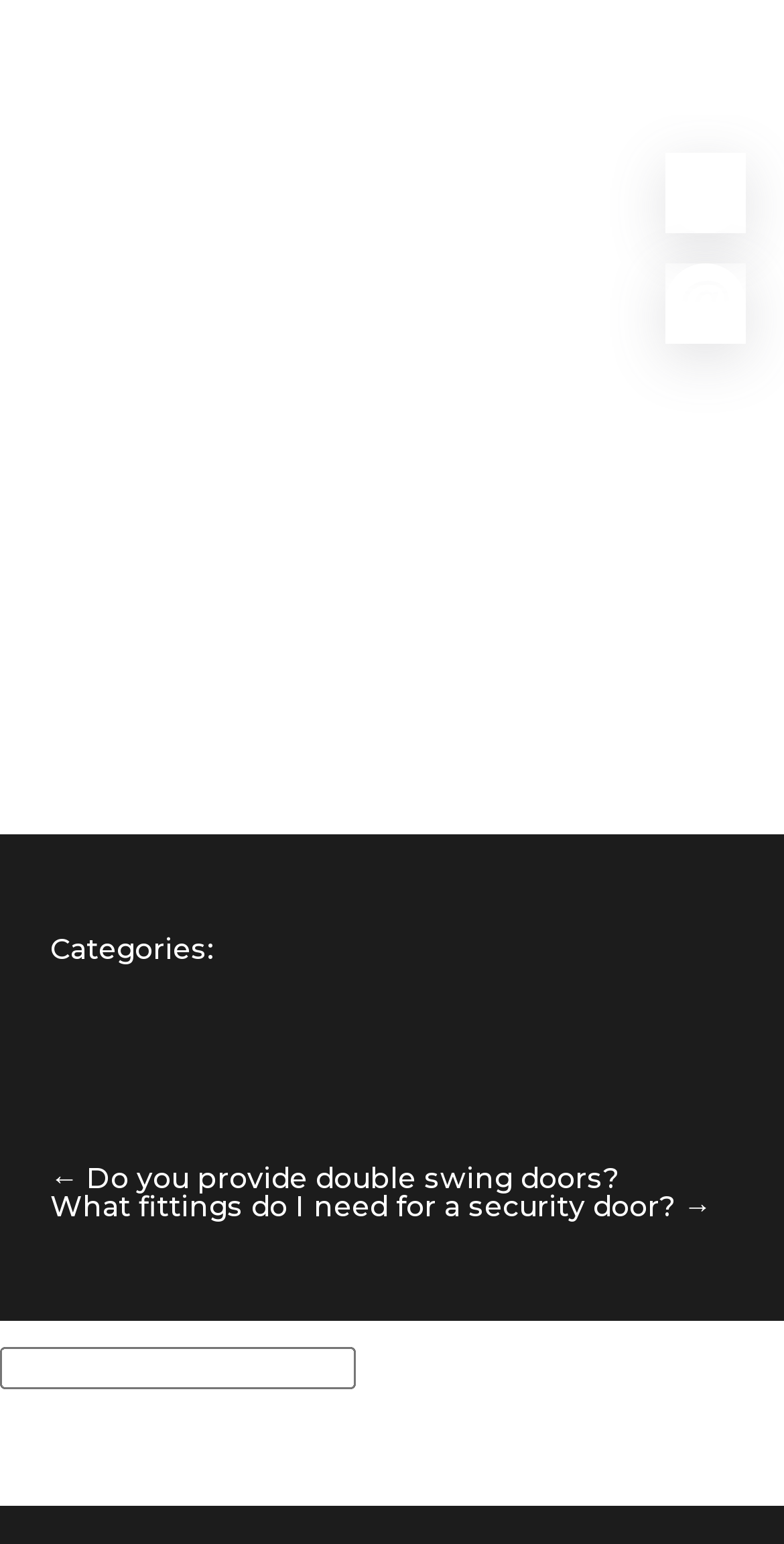Please provide a detailed answer to the question below based on the screenshot: 
What is the purpose of metal packers and adjusters in fire door installation?

According to the webpage, metal packers and adjusters must be used at all times during the installation of a fire door, as stated in one of the points under the main article content.